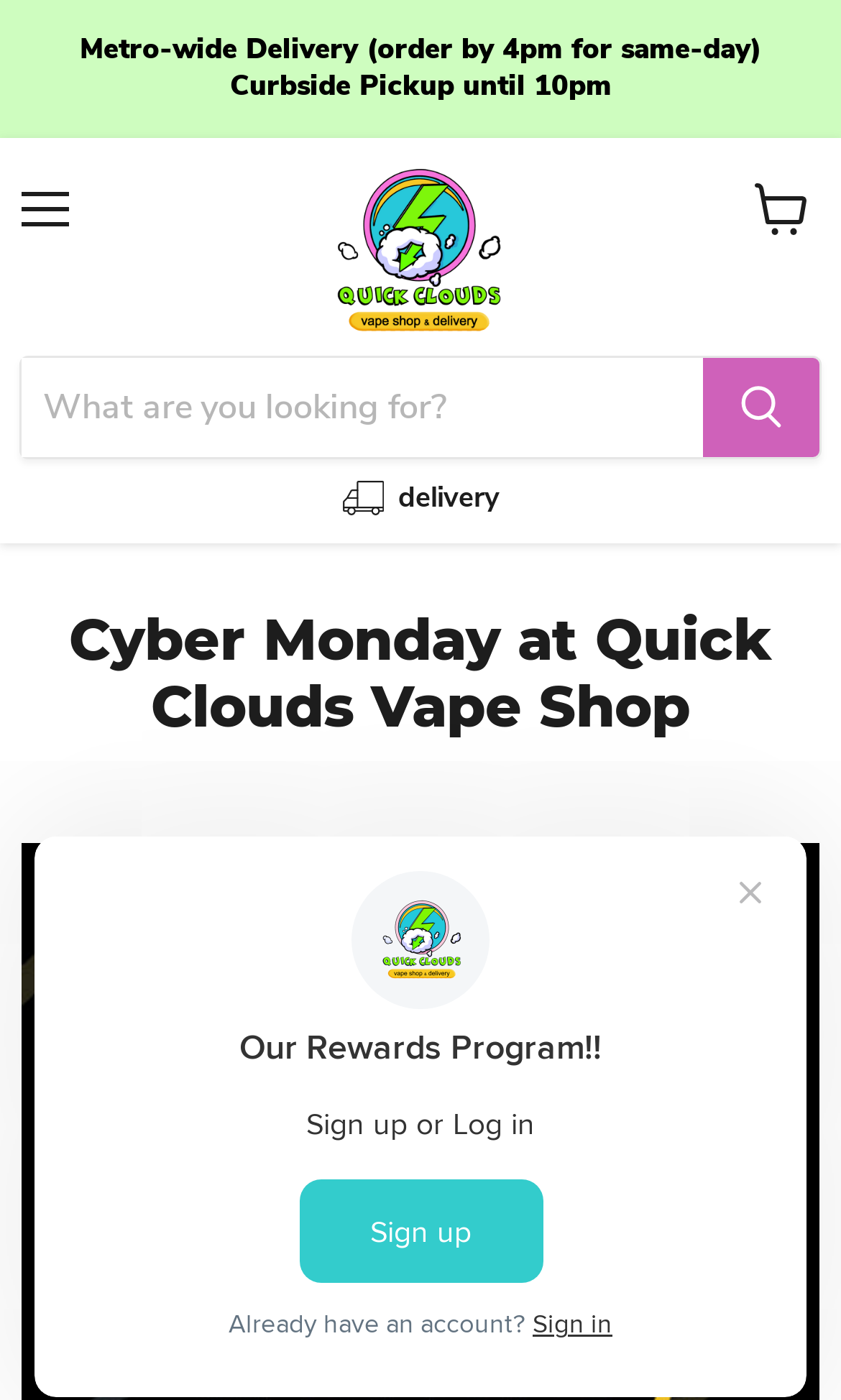Generate a thorough caption that explains the contents of the webpage.

The webpage is about Cyber Monday deals at Quick Clouds Vape Shop, with a focus on online shopping and delivery options. At the top left corner, there is a link, followed by a static text announcing metro-wide delivery and curbside pickup options. Next to it, there is a "Menu" button. 

Below these elements, there is a layout table that spans across the page, containing a link. On the left side of the page, there is a search bar with a "Product" label, a text box, and a "Search" button. 

On the top right corner, there is a link to "delivery" options, and next to it, a "View cart" link accompanied by a small image. 

The main heading of the page, "Cyber Monday at Quick Clouds Vape Shop", is located in the middle of the page, above an iframe that appears to be related to a rewards program.